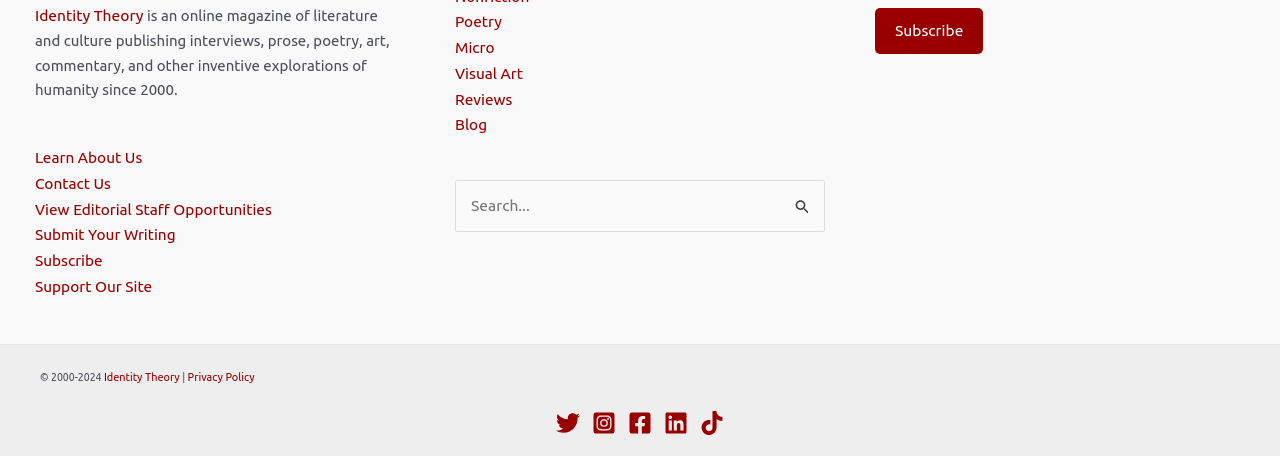Please find and report the bounding box coordinates of the element to click in order to perform the following action: "Visit the 'Facebook' page". The coordinates should be expressed as four float numbers between 0 and 1, in the format [left, top, right, bottom].

[0.491, 0.877, 0.509, 0.929]